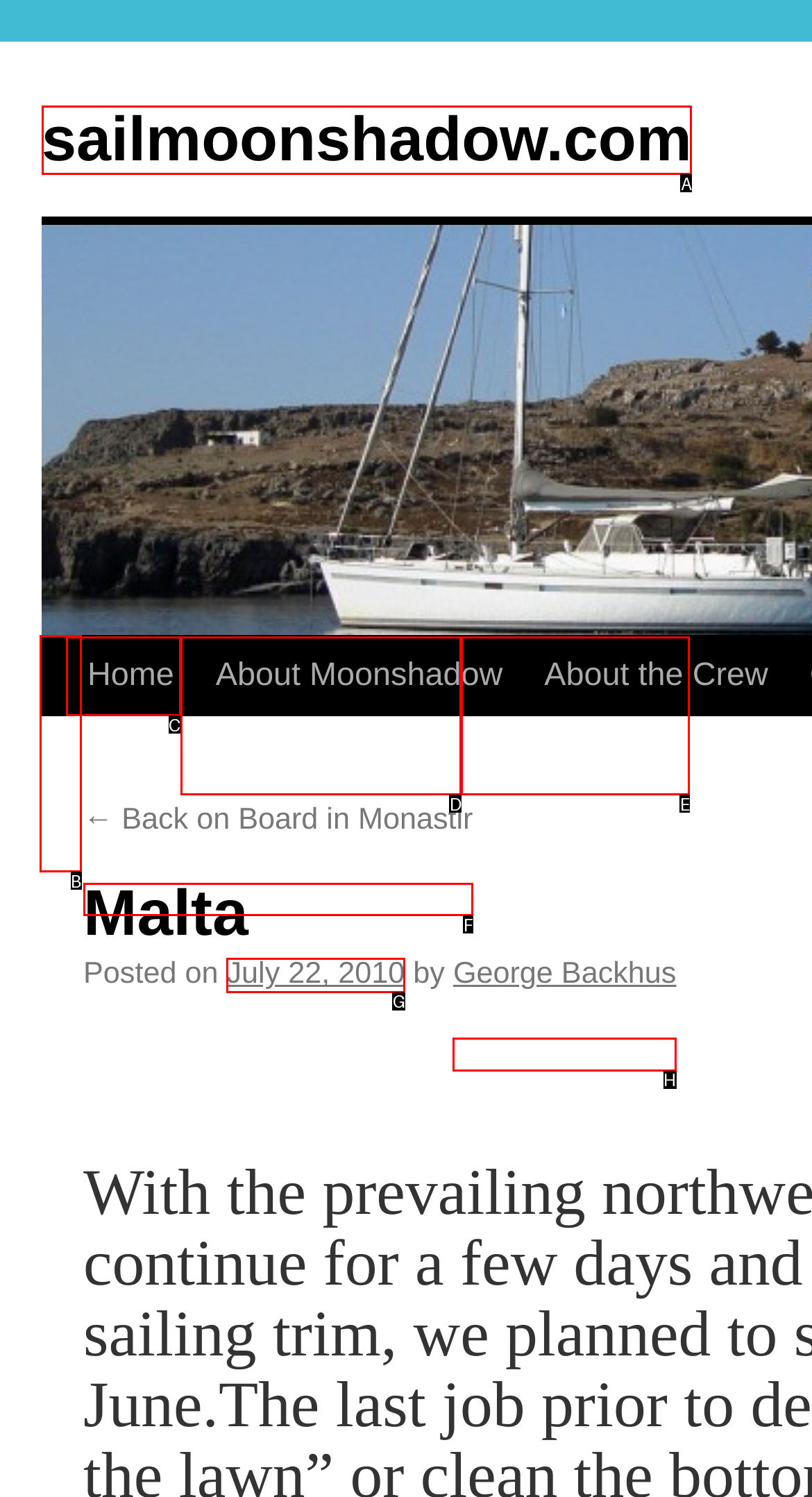Pick the right letter to click to achieve the task: check the post date
Answer with the letter of the correct option directly.

G